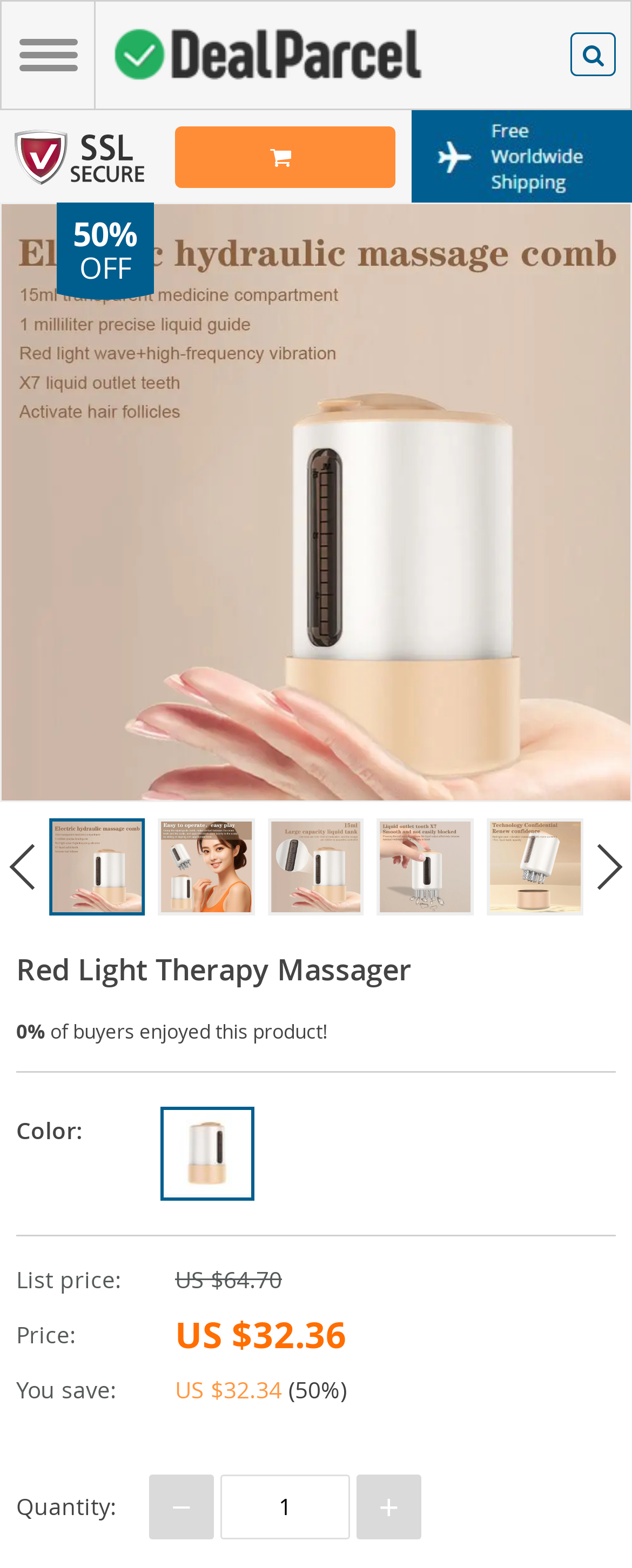Please study the image and answer the question comprehensively:
What is the function of the '+' button?

I found the function of the '+' button by looking at its location near the quantity input field and the '-' button, which suggests that it is used to increase the quantity of the product.